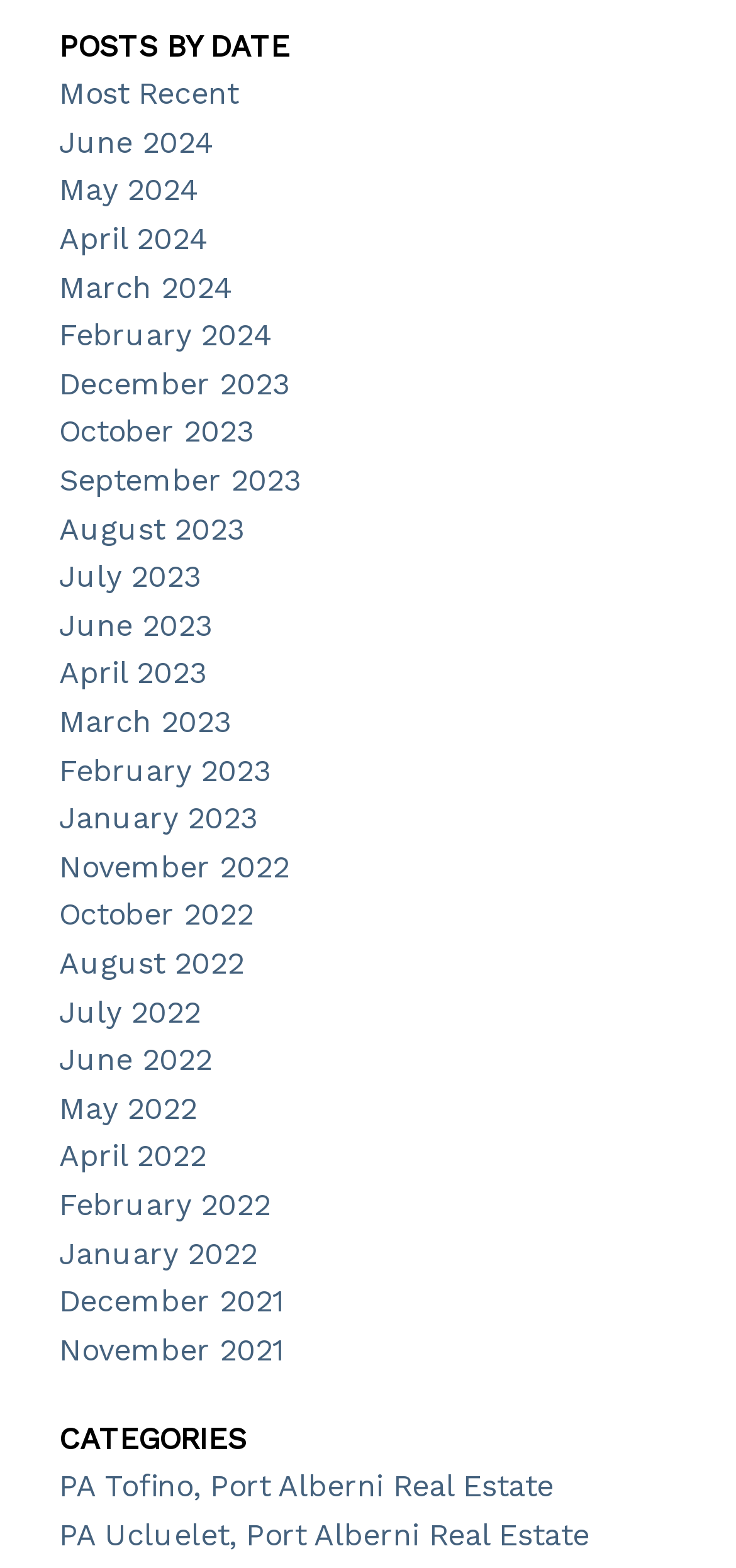What is the earliest month listed under 'POSTS BY DATE'?
Refer to the image and answer the question using a single word or phrase.

December 2021